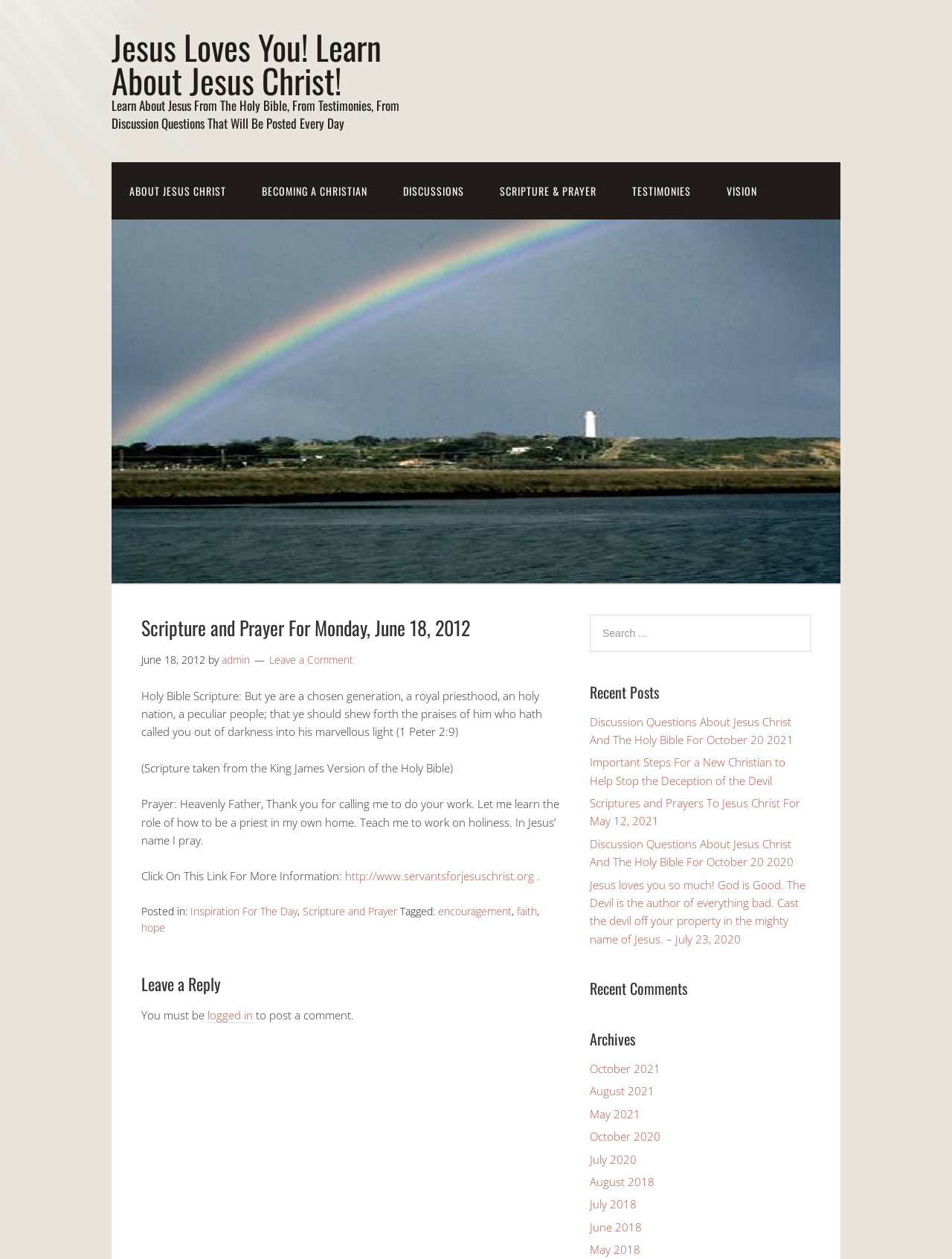Using the details from the image, please elaborate on the following question: What is the main topic of this webpage?

Based on the webpage content, I can see that the main topic is about Jesus Christ, as there are headings and links related to learning about Jesus, scripture and prayer, and discussions about Jesus.